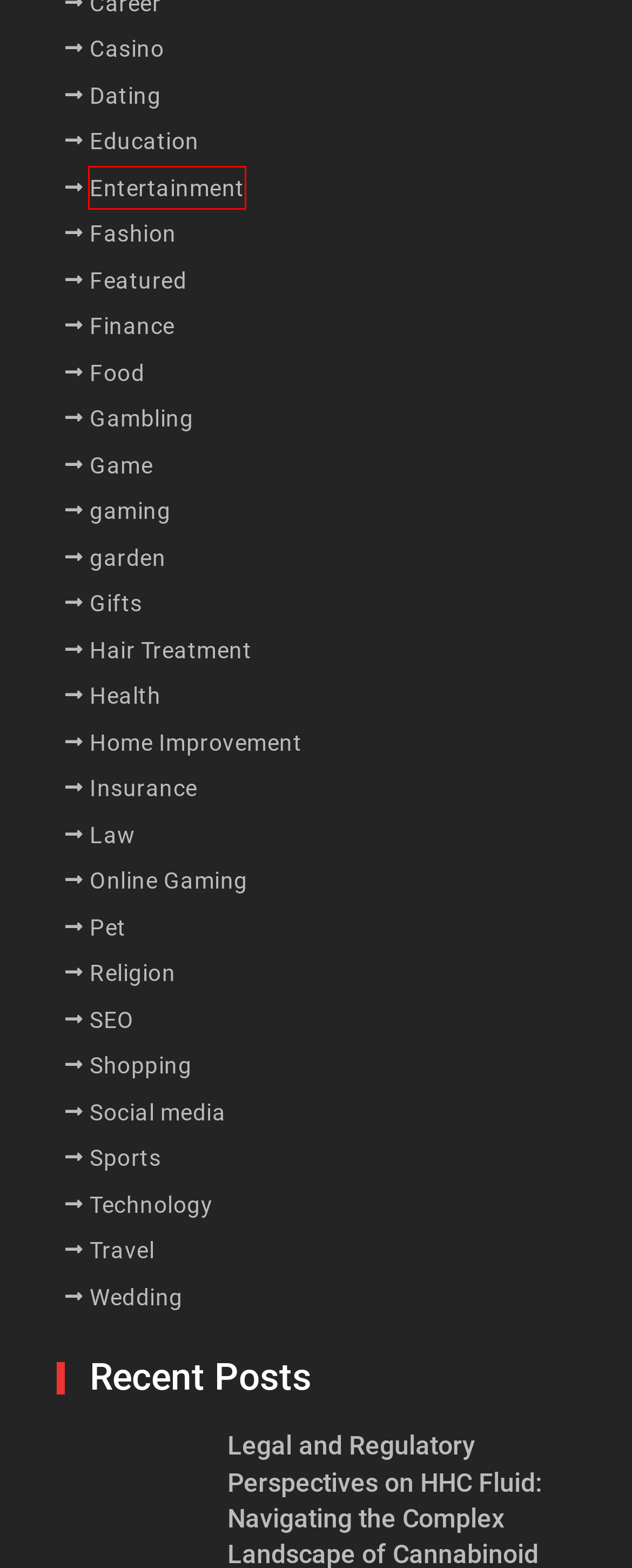A screenshot of a webpage is given with a red bounding box around a UI element. Choose the description that best matches the new webpage shown after clicking the element within the red bounding box. Here are the candidates:
A. Pioneering Profit: Eddy Torriente's Winning Formulas for Small Cap Success -
B. Home Improvement Archives -
C. Religion Archives -
D. May 2023 -
E. Pet Archives -
F. January 2020 -
G. Entertainment Archives -
H. Casino Archives -

G